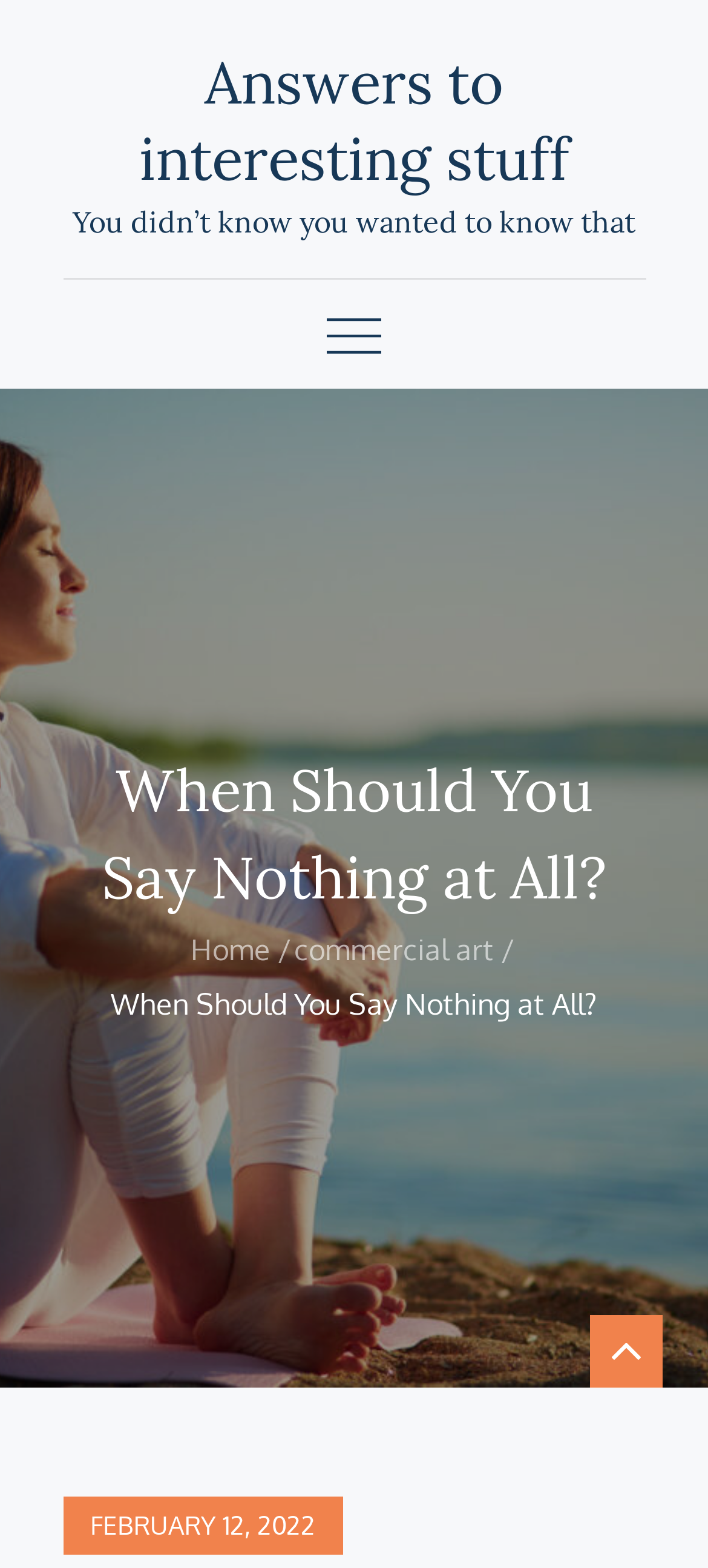What is the category of the article?
Using the image as a reference, deliver a detailed and thorough answer to the question.

I determined the category of the article by looking at the breadcrumbs navigation section, which shows the path 'Home > commercial art > When Should You Say Nothing at All?'. This indicates that the article belongs to the 'commercial art' category.